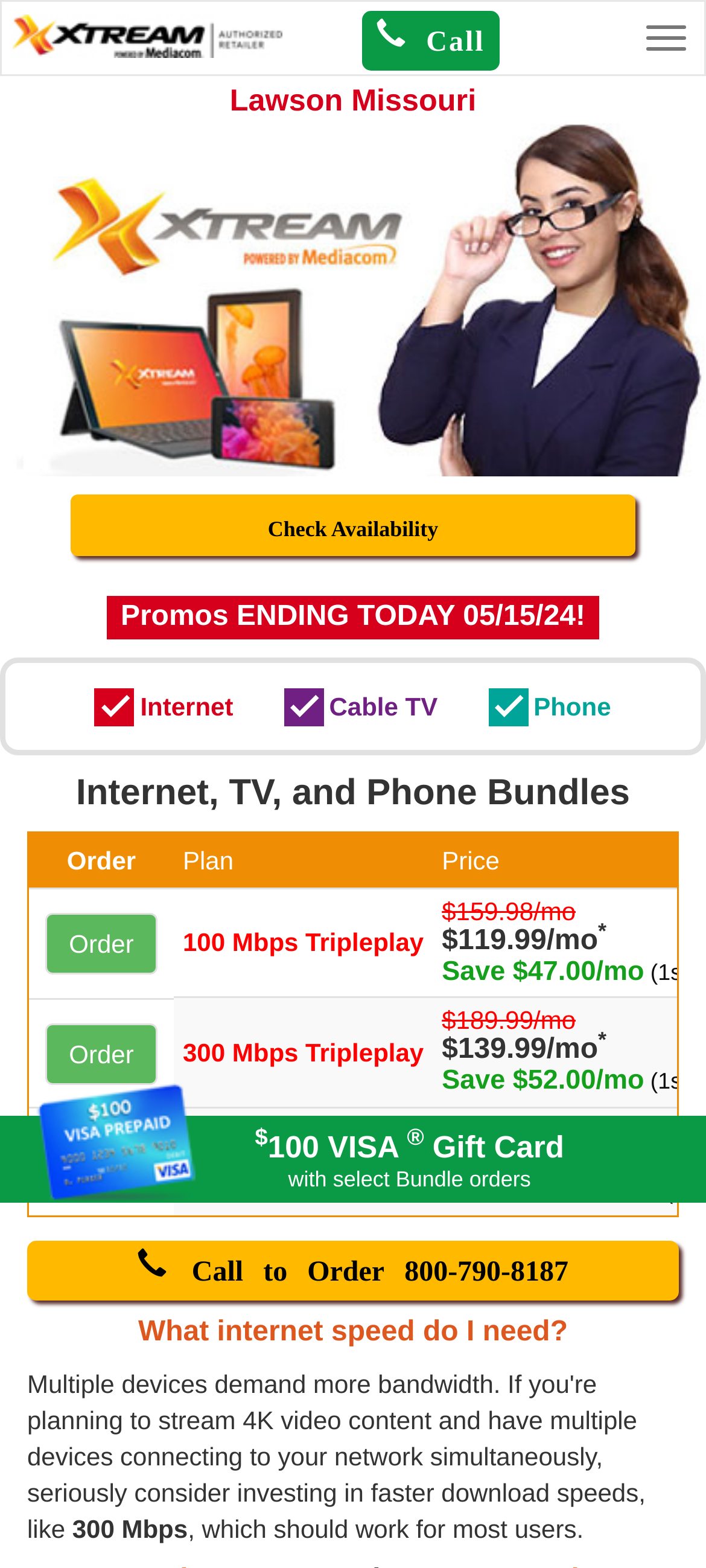How many internet plans are available?
Analyze the image and provide a thorough answer to the question.

I counted the number of gridcells with plan names, which are '100 Mbps Tripleplay', '300 Mbps Tripleplay', and '1 Gig Tripleplay'. Each of these gridcells represents a different internet plan, so there are 3 plans available.